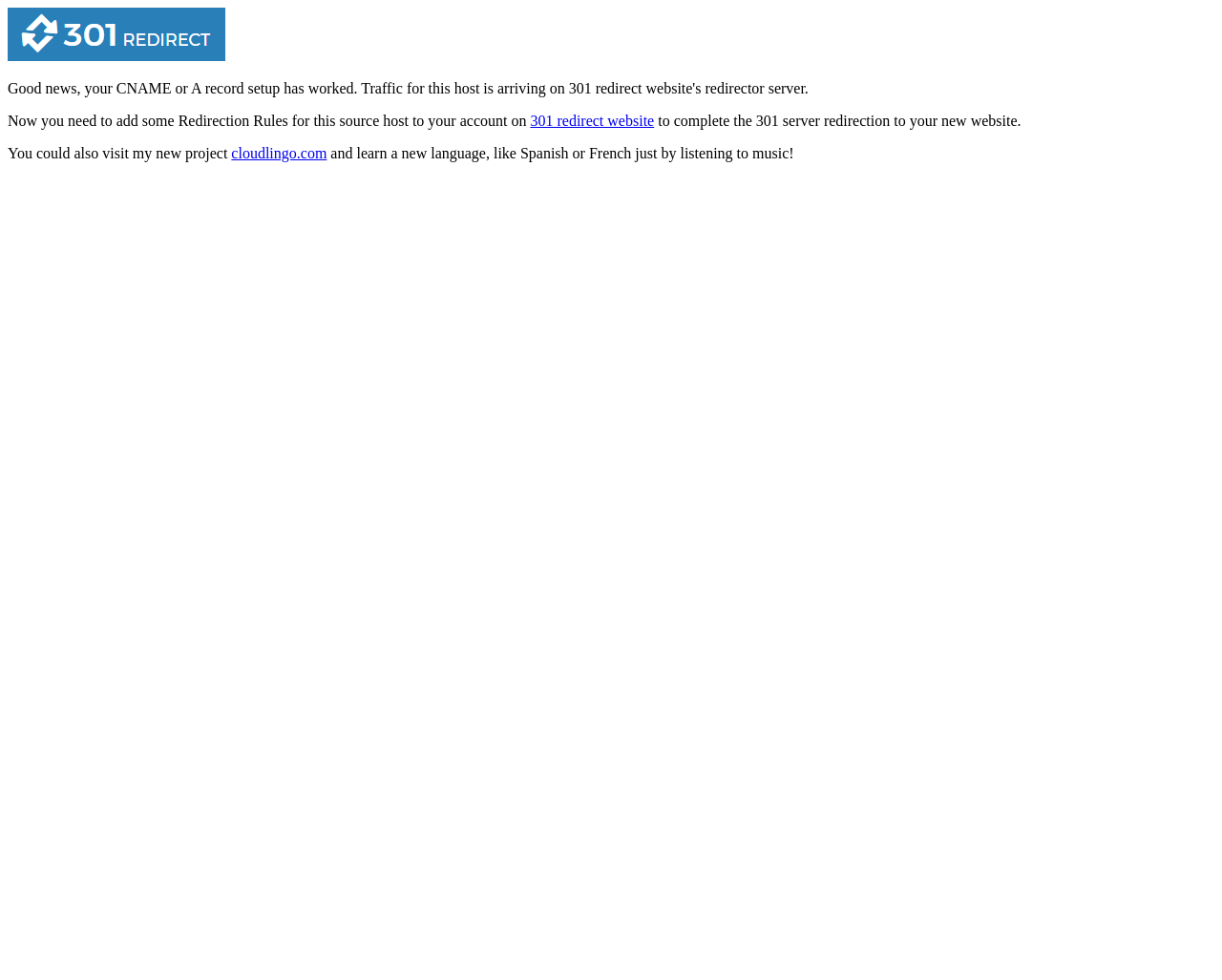Determine the bounding box for the UI element as described: "IBM i Solutions". The coordinates should be represented as four float numbers between 0 and 1, formatted as [left, top, right, bottom].

None